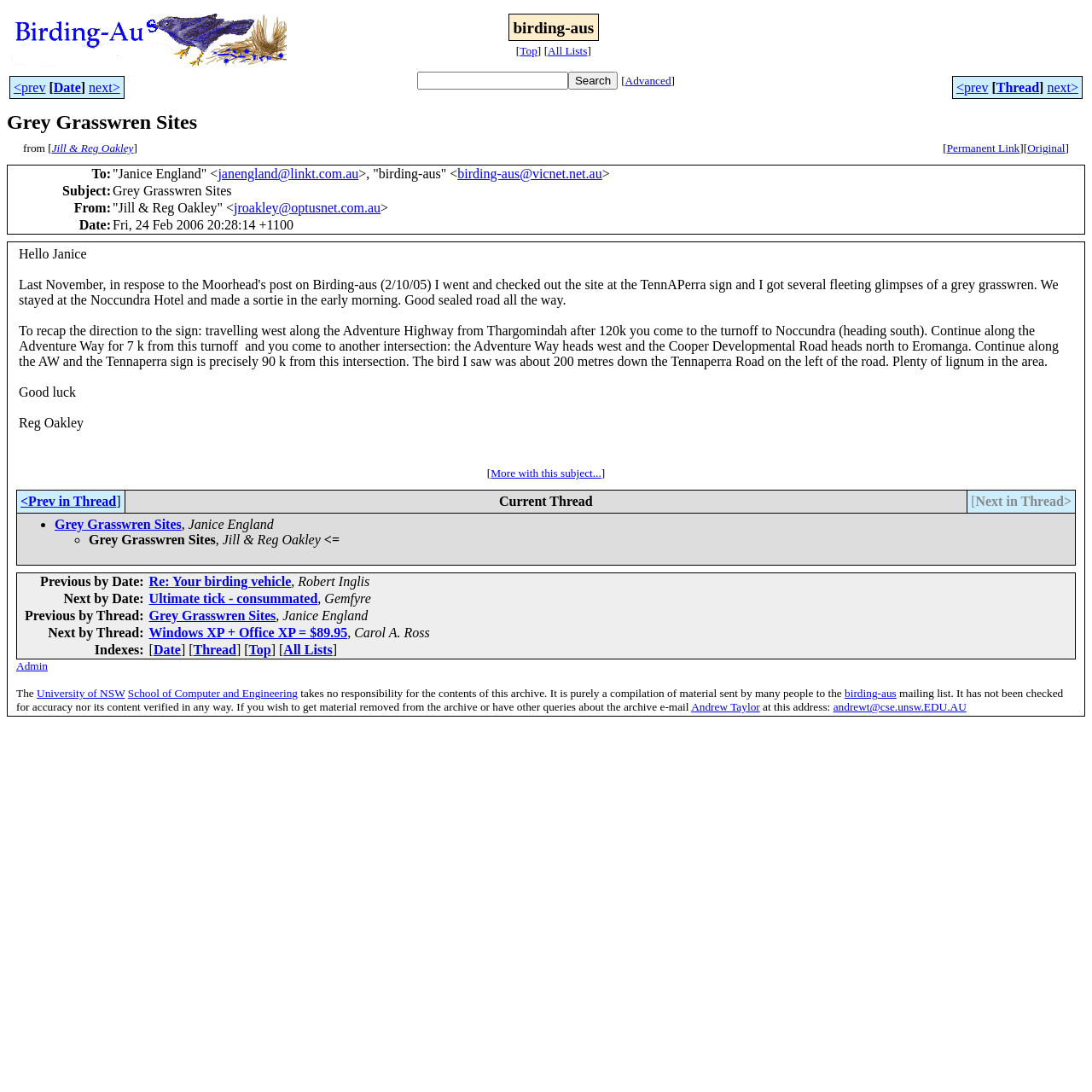For the element described, predict the bounding box coordinates as (top-left x, top-left y, bottom-right x, bottom-right y). All values should be between 0 and 1. Element description: School of Computer and Engineering

[0.117, 0.629, 0.273, 0.641]